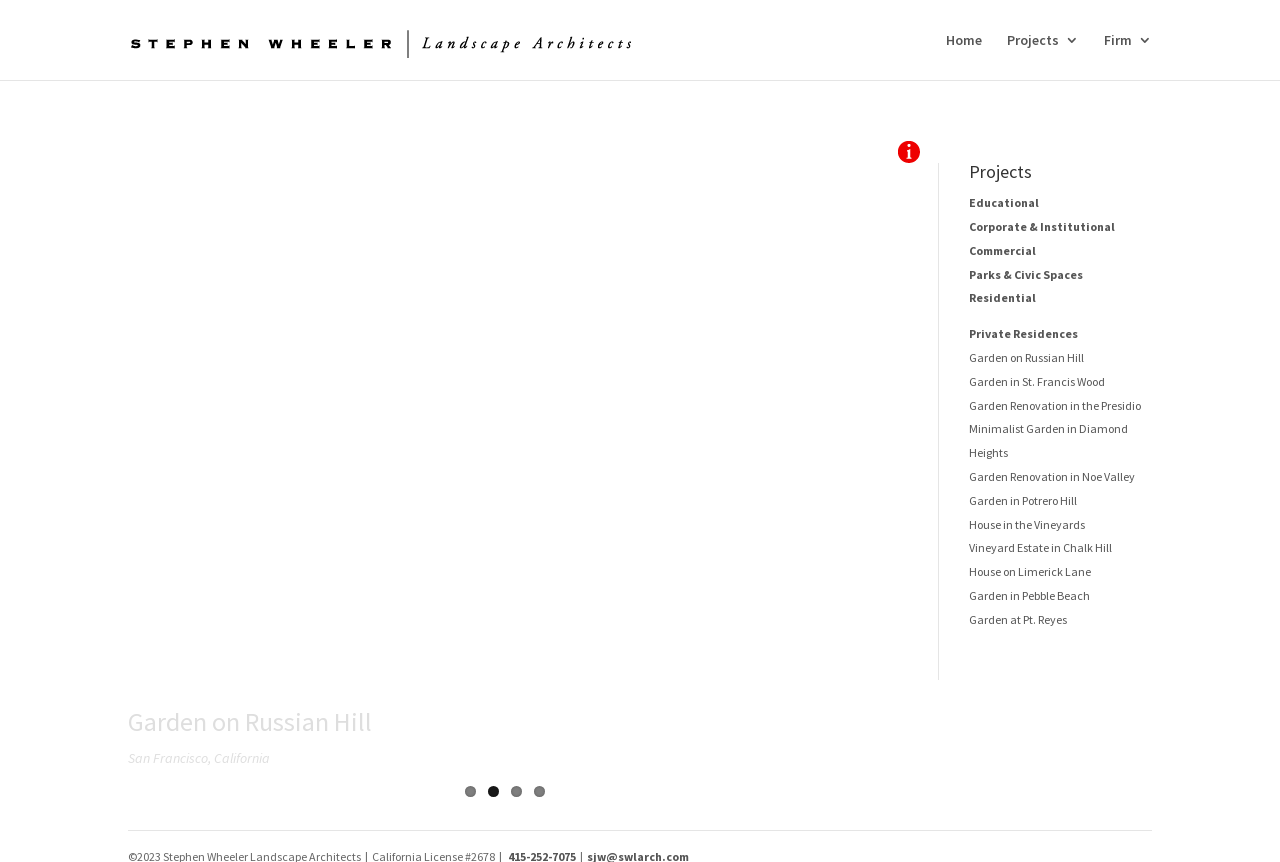Identify the bounding box coordinates of the element that should be clicked to fulfill this task: "View the 'Garden on Russian Hill' project". The coordinates should be provided as four float numbers between 0 and 1, i.e., [left, top, right, bottom].

[0.1, 0.188, 0.689, 0.806]